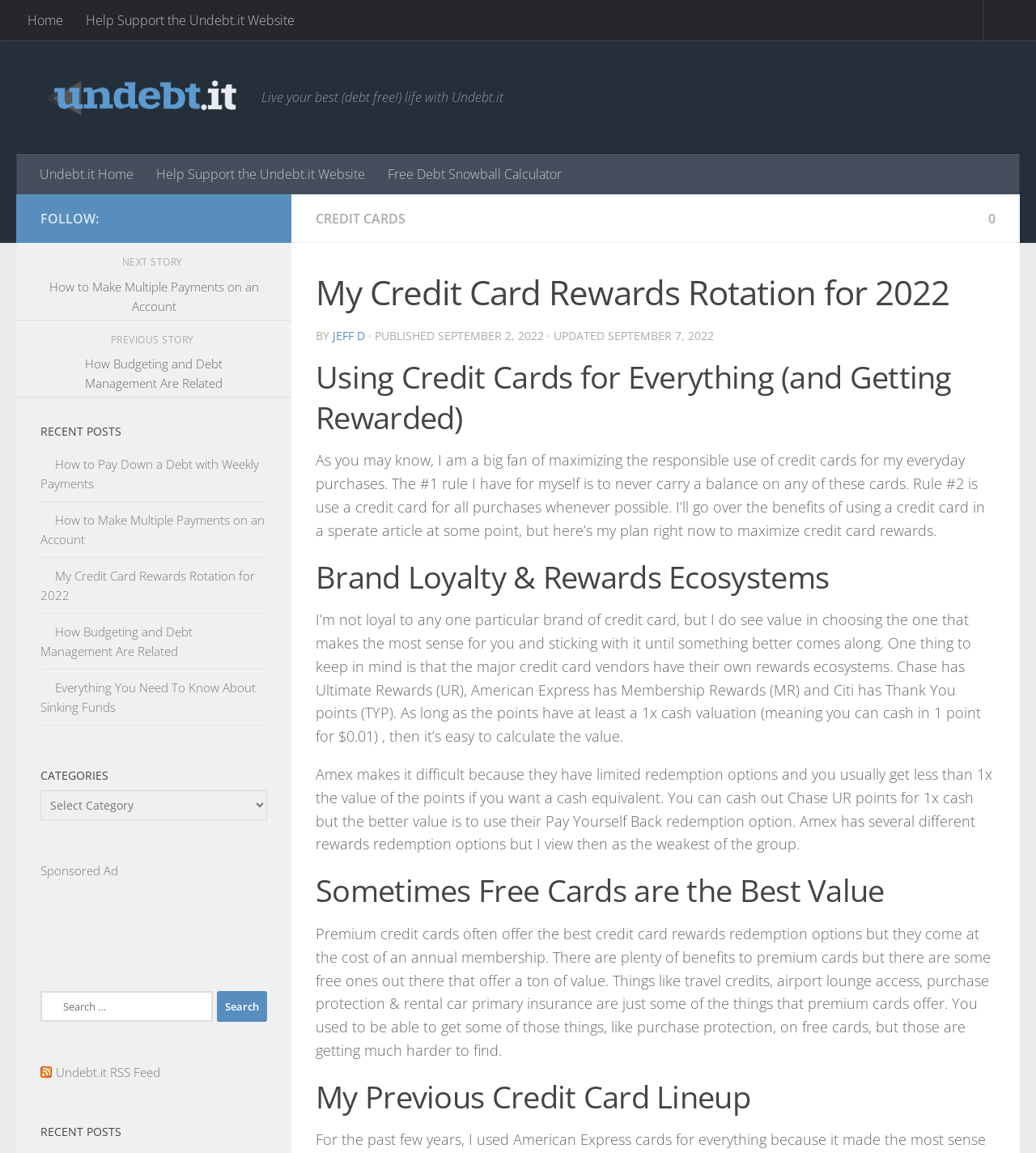Please identify the bounding box coordinates of where to click in order to follow the instruction: "Click on the 'Home' link".

[0.016, 0.0, 0.072, 0.035]